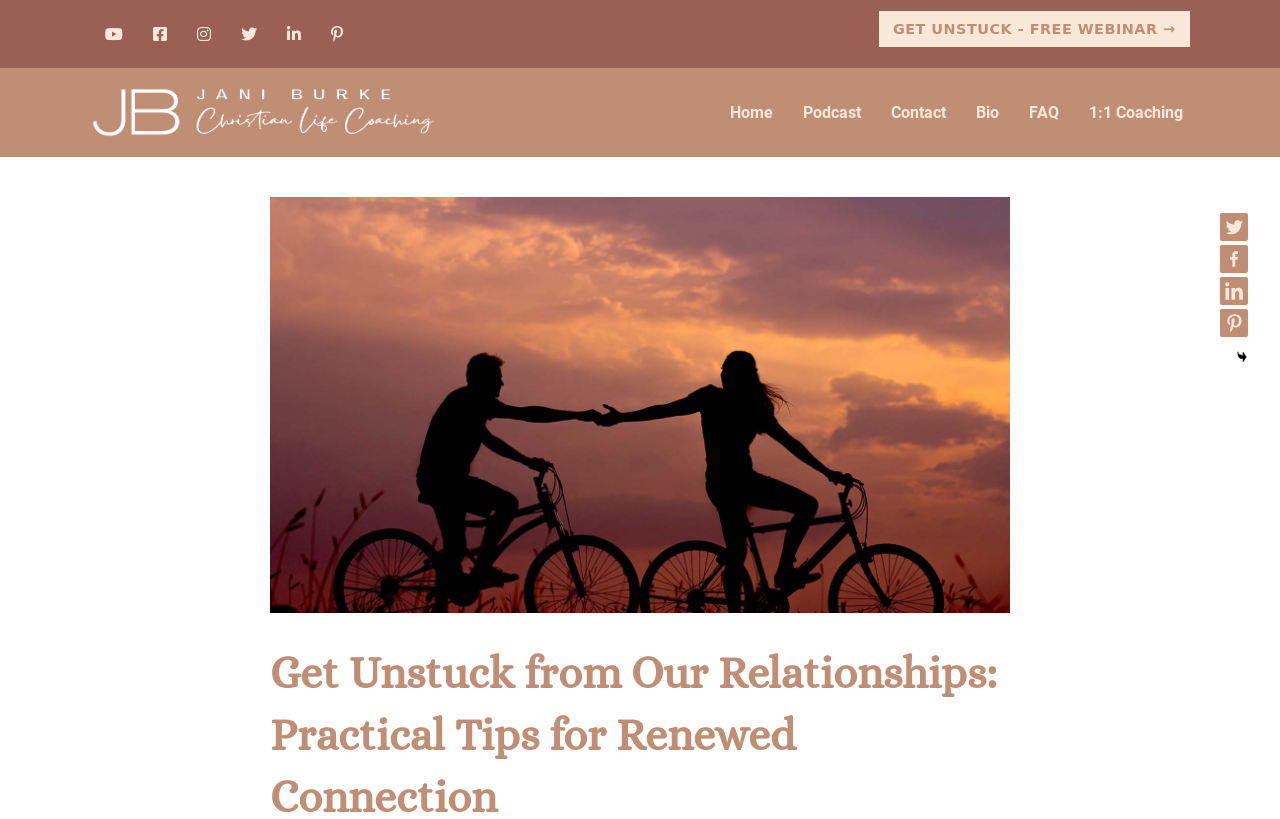How many social media links are at the bottom right corner?
Using the image, respond with a single word or phrase.

4